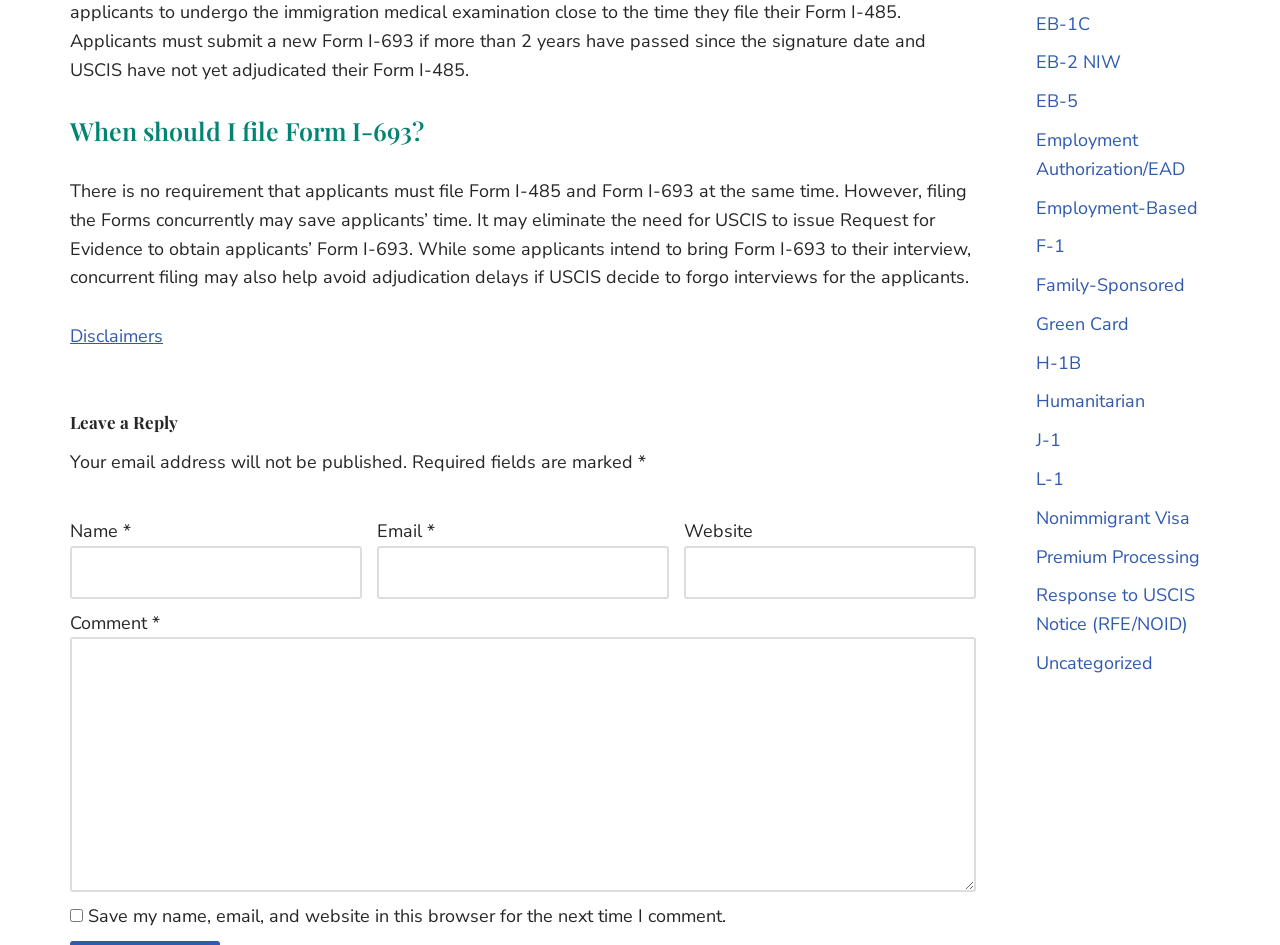How many links are available on the right side of the webpage?
Provide an in-depth and detailed explanation in response to the question.

By examining the webpage, I count 15 links on the right side, including 'EB-1C', 'EB-2 NIW', 'EB-5', and so on, which appear to be related to different immigration categories.